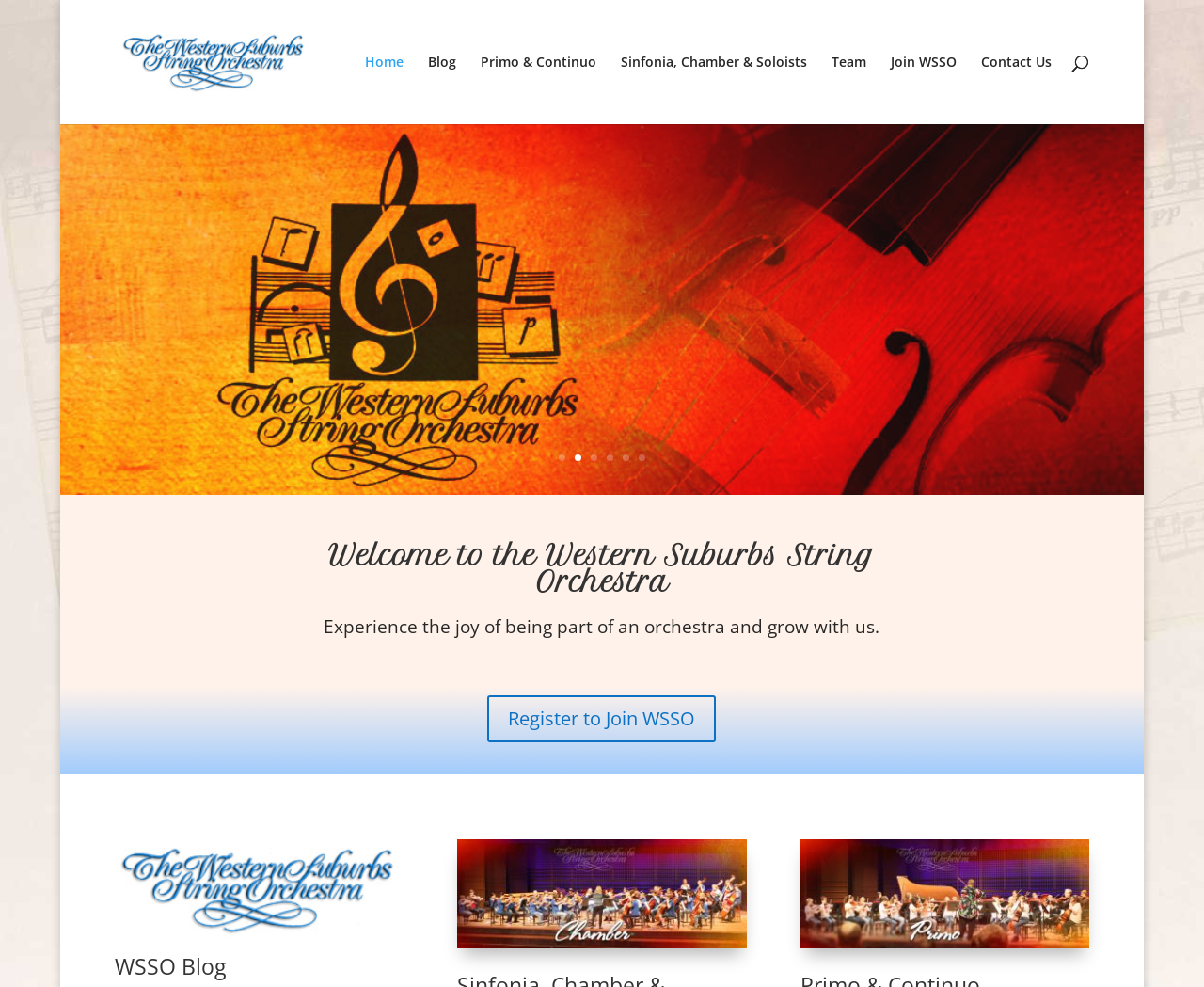What is the purpose of the 'Register to Join WSSO' link?
From the details in the image, answer the question comprehensively.

I inferred the purpose of the link by its text content 'Register to Join WSSO', which suggests that it is for people to join the Western Suburbs String Orchestra.